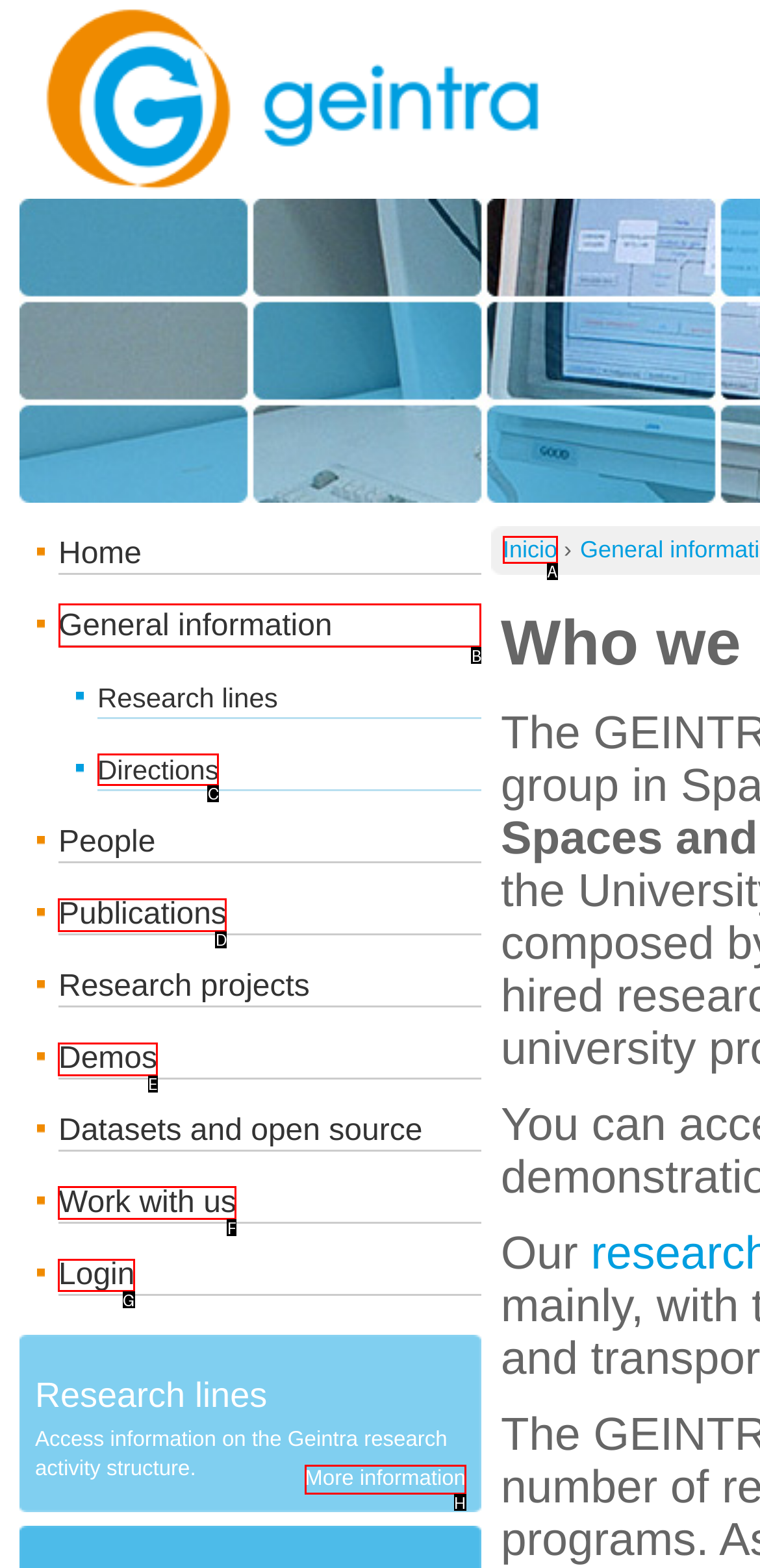Choose the HTML element to click for this instruction: access general information Answer with the letter of the correct choice from the given options.

B